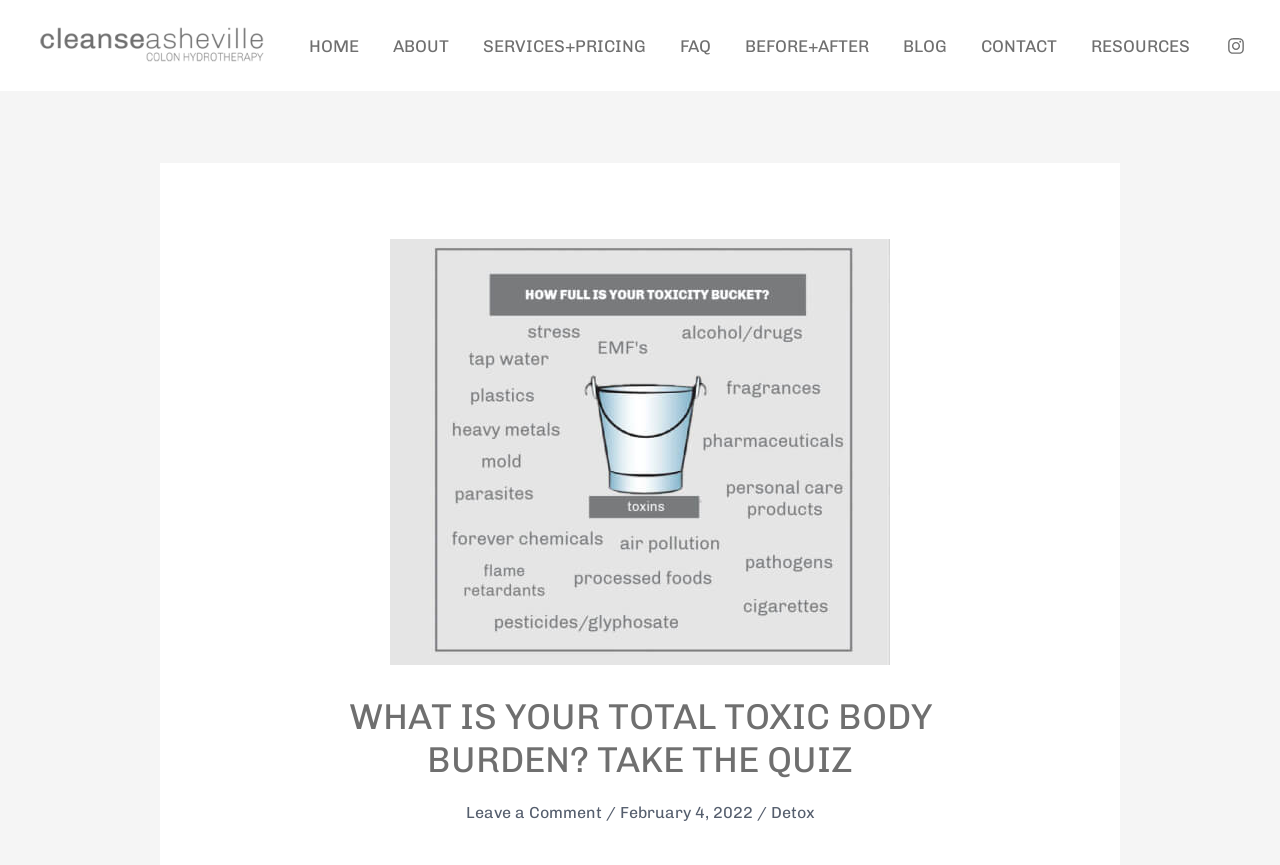Can you pinpoint the bounding box coordinates for the clickable element required for this instruction: "Check Weibo page"? The coordinates should be four float numbers between 0 and 1, i.e., [left, top, right, bottom].

None